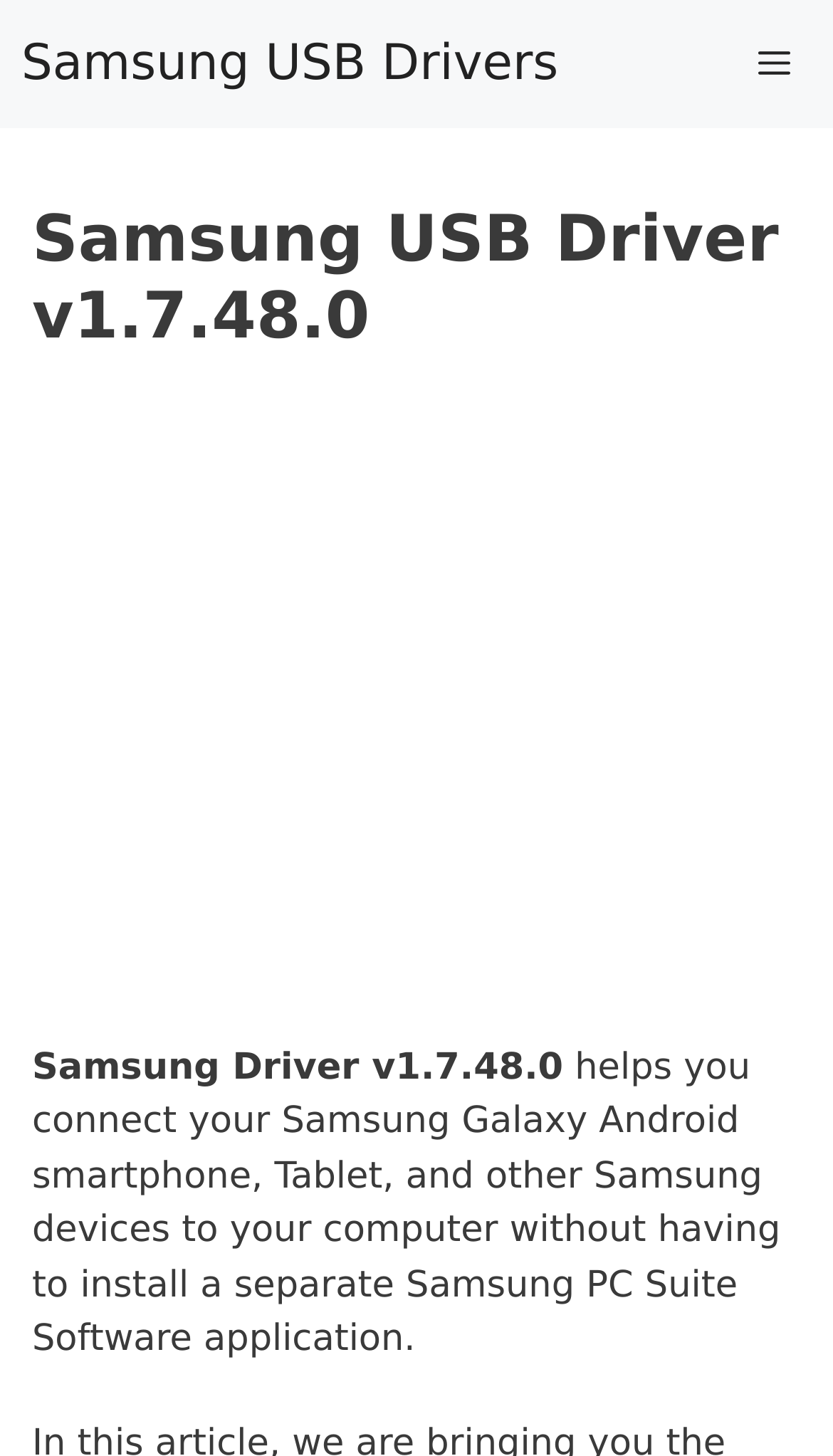Answer the following inquiry with a single word or phrase:
What is the purpose of the Menu button?

To control primary menu